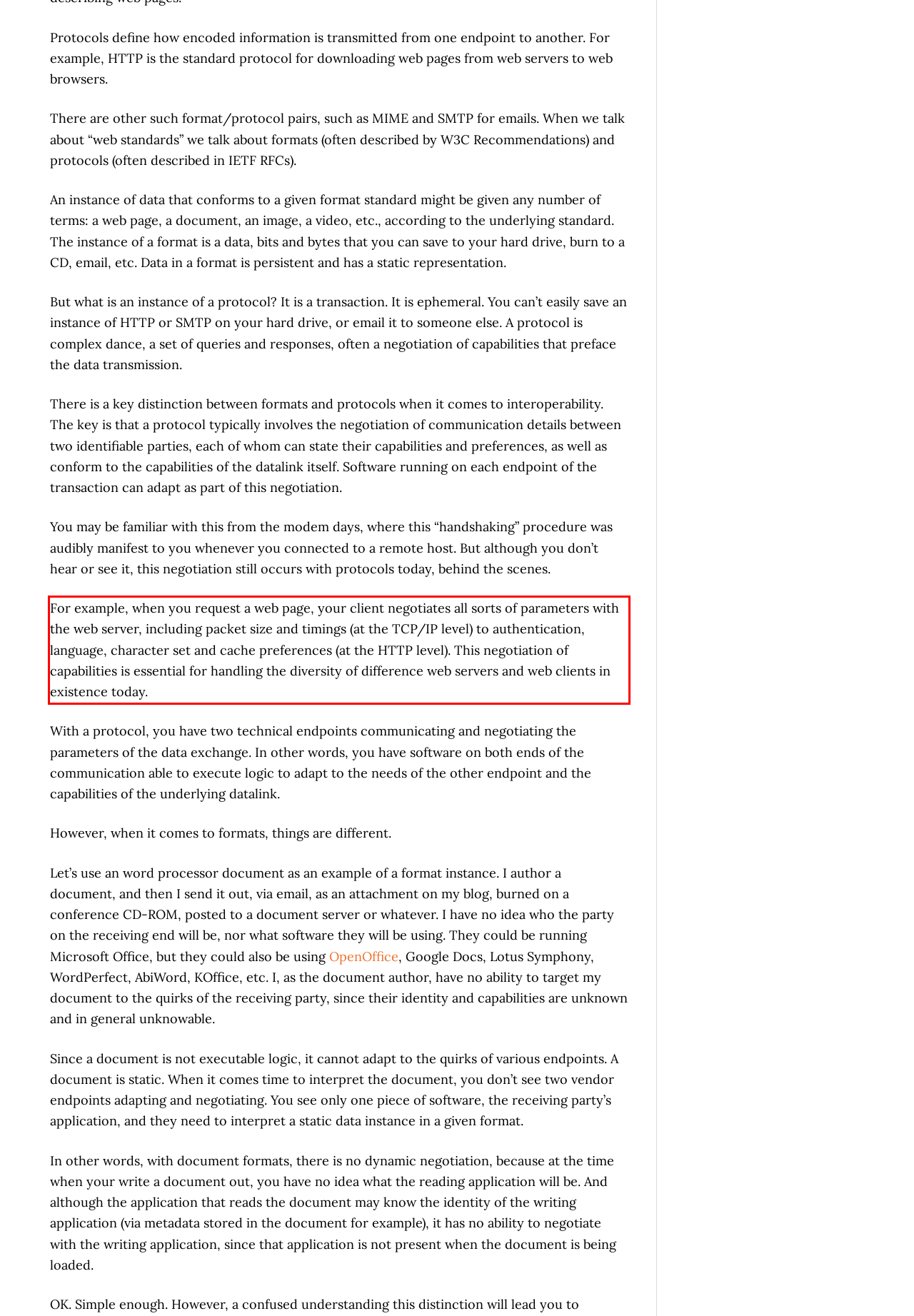Within the screenshot of the webpage, there is a red rectangle. Please recognize and generate the text content inside this red bounding box.

For example, when you request a web page, your client negotiates all sorts of parameters with the web server, including packet size and timings (at the TCP/IP level) to authentication, language, character set and cache preferences (at the HTTP level). This negotiation of capabilities is essential for handling the diversity of difference web servers and web clients in existence today.